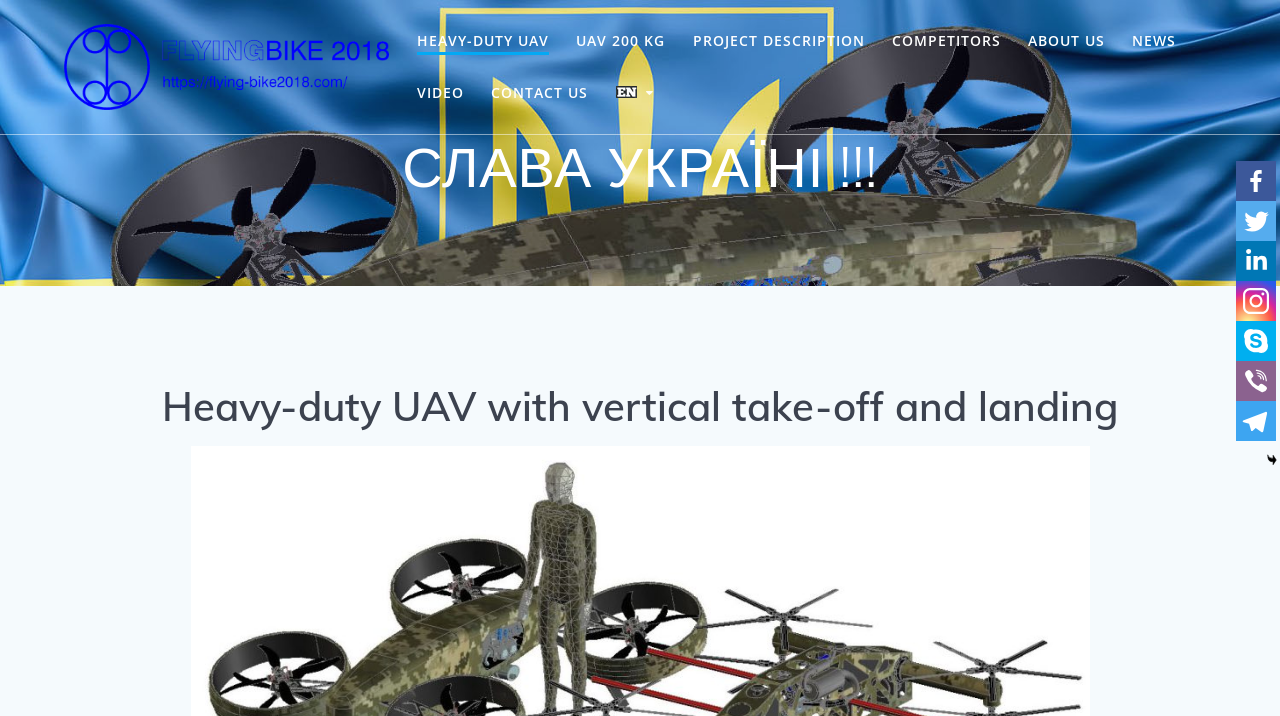Identify the bounding box coordinates for the UI element described as: "UAV 200 kg". The coordinates should be provided as four floats between 0 and 1: [left, top, right, bottom].

[0.45, 0.041, 0.52, 0.073]